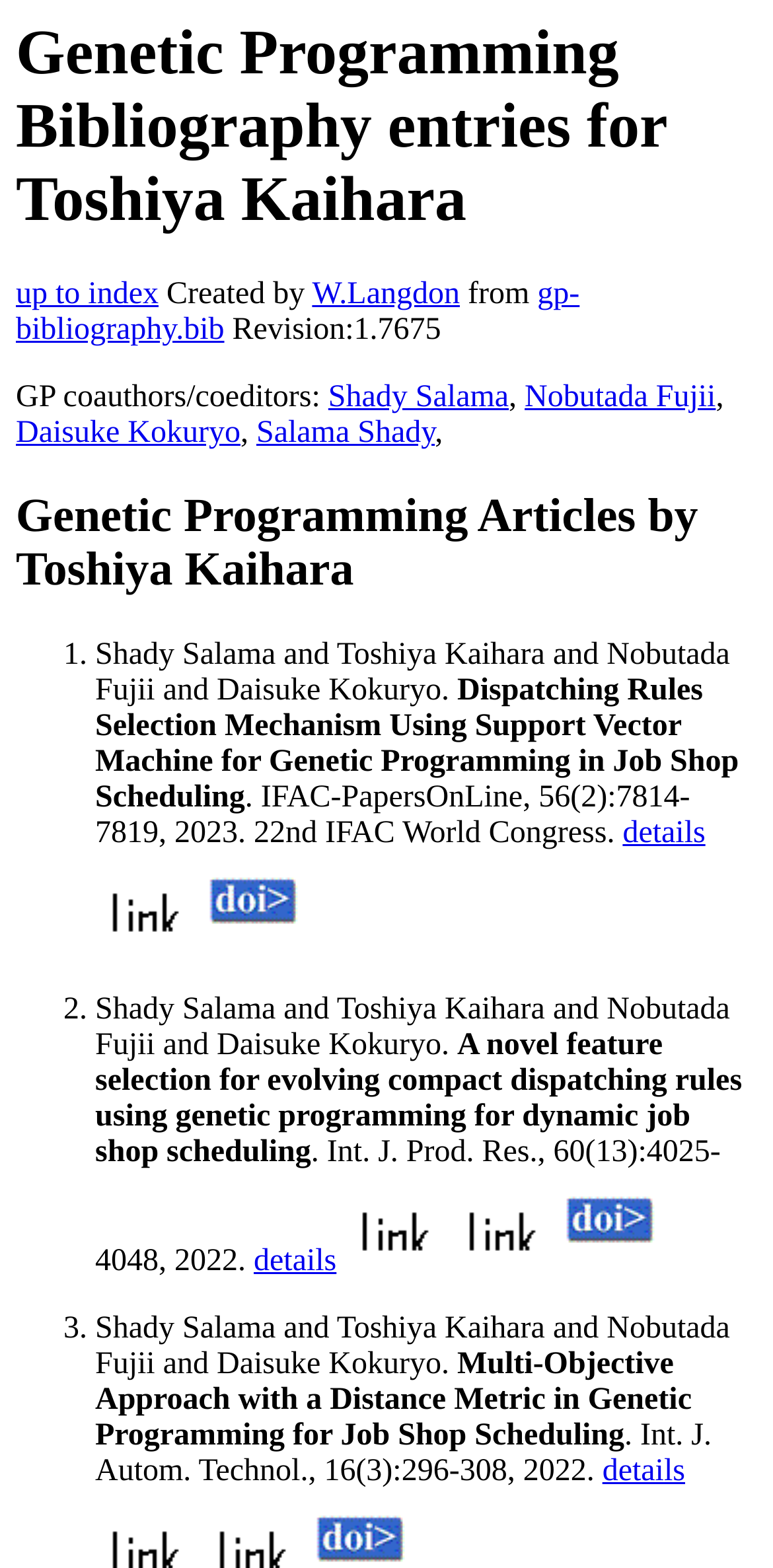Based on the element description "Salama Shady", predict the bounding box coordinates of the UI element.

[0.332, 0.266, 0.562, 0.287]